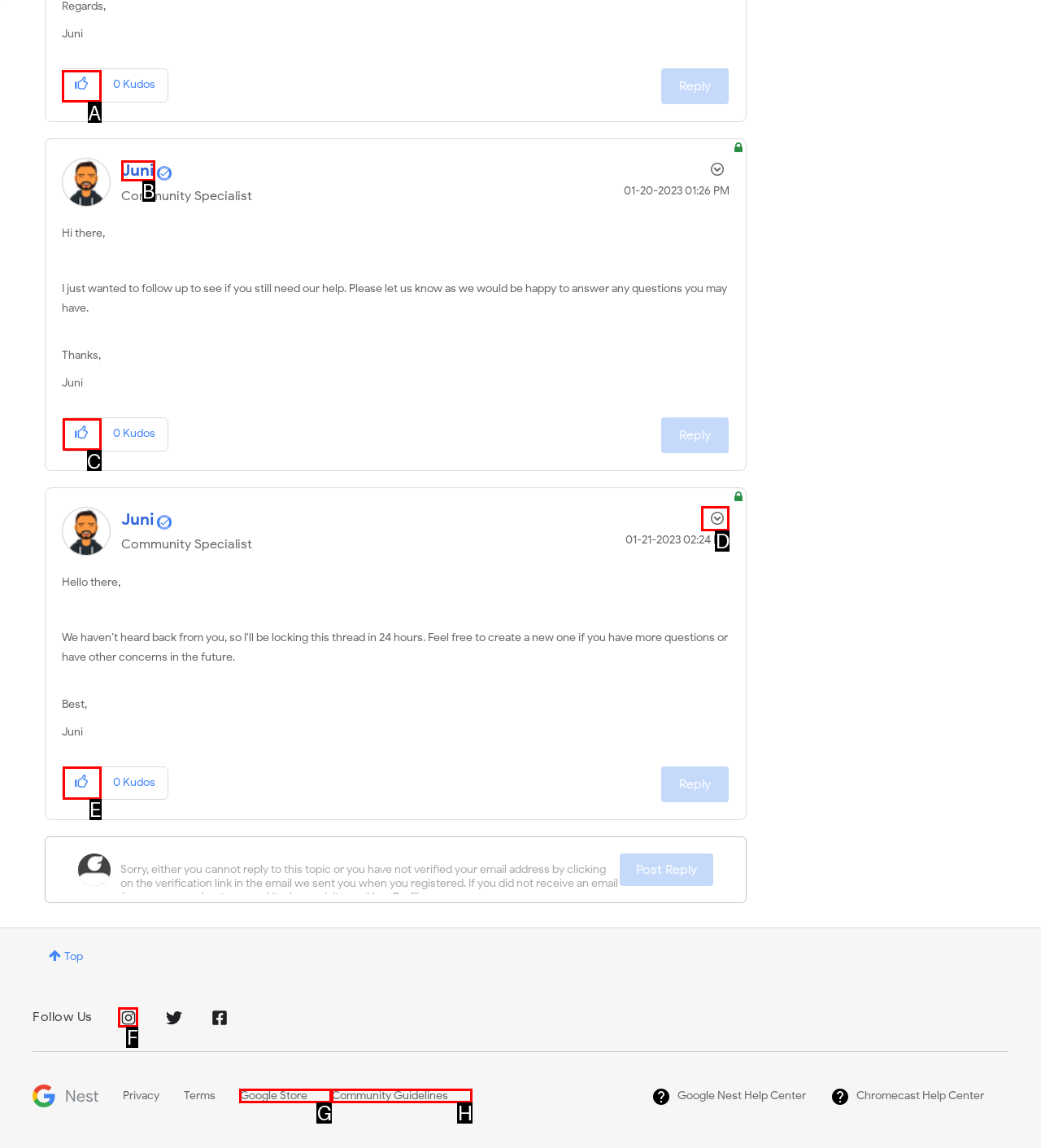Identify the HTML element you need to click to achieve the task: Click to give kudos to this post. Respond with the corresponding letter of the option.

A